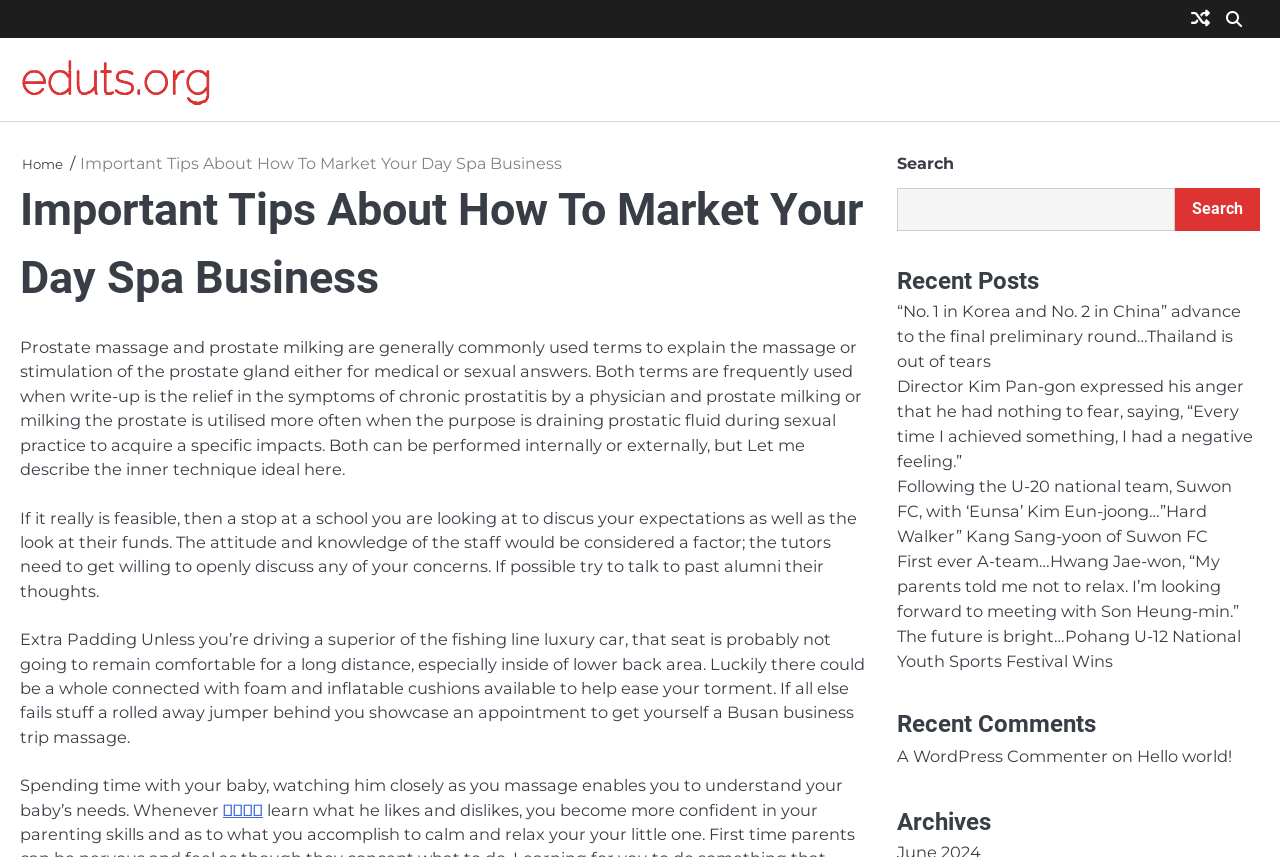Find the bounding box coordinates for the UI element whose description is: "Healthcare Software Integration". The coordinates should be four float numbers between 0 and 1, in the format [left, top, right, bottom].

None